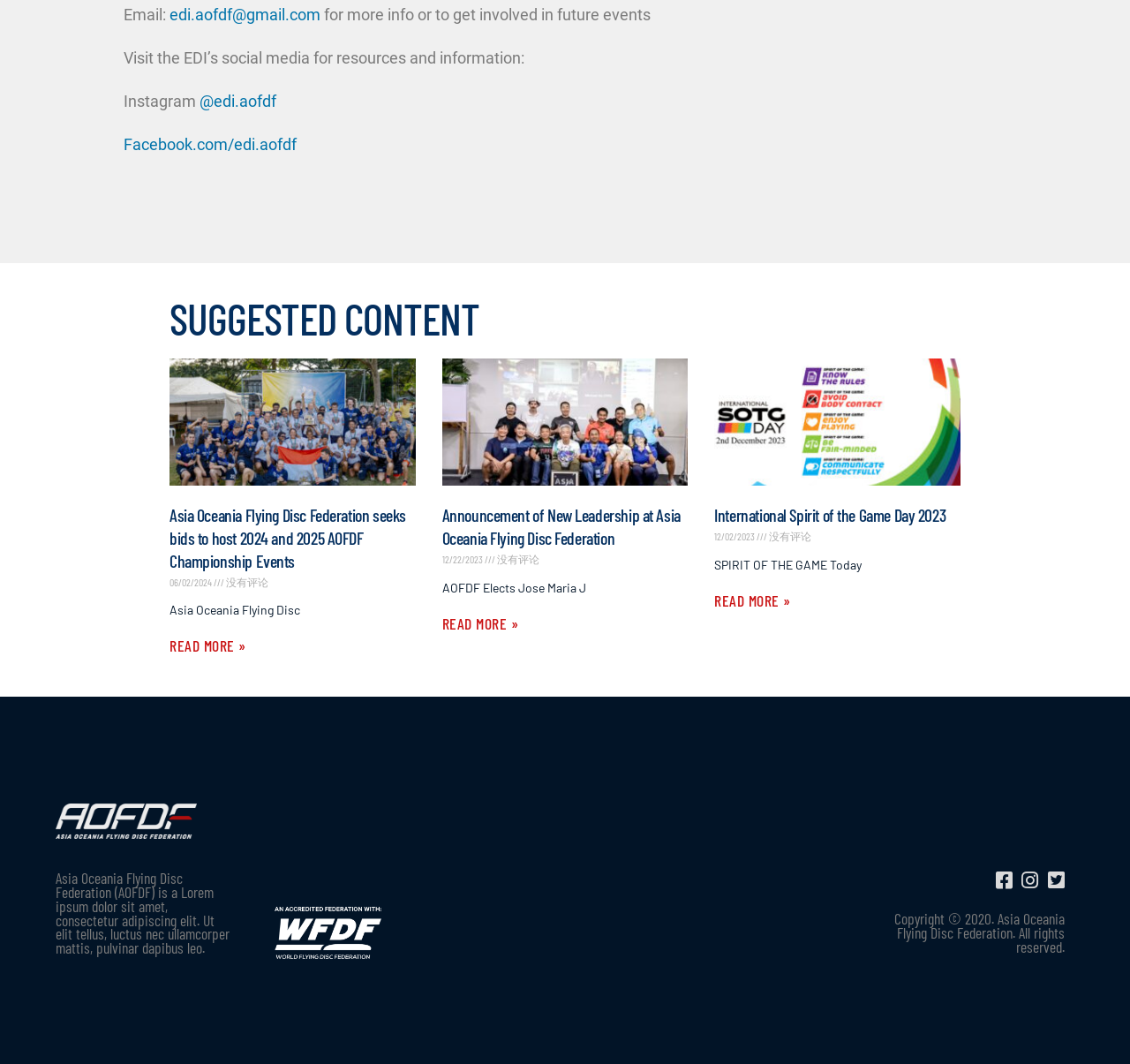Specify the bounding box coordinates of the area that needs to be clicked to achieve the following instruction: "Read more about Asia Oceania Flying Disc Federation seeks bids to host 2024 and 2025 AOFDF Championship Events".

[0.15, 0.598, 0.218, 0.616]